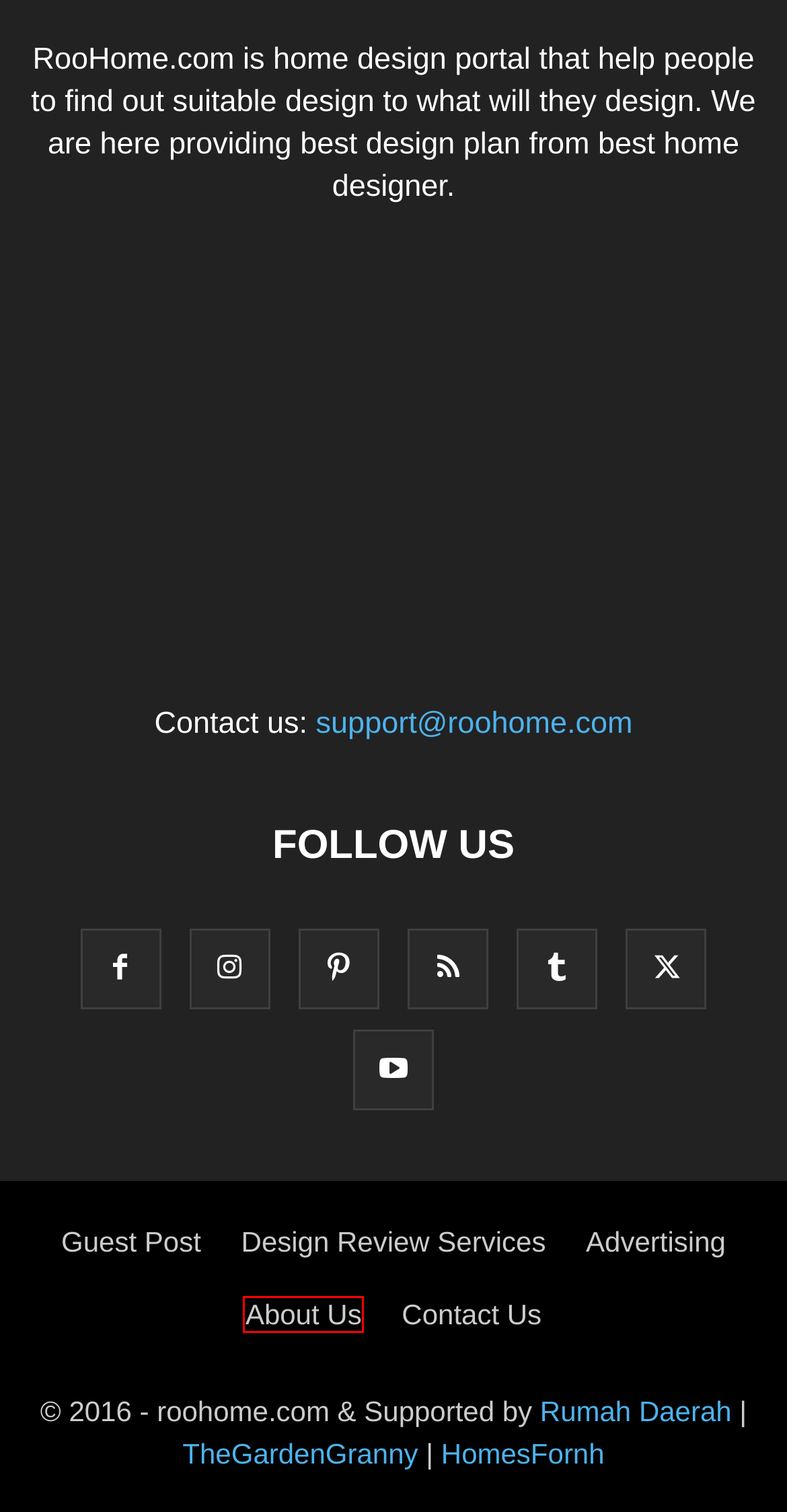Observe the screenshot of a webpage with a red bounding box around an element. Identify the webpage description that best fits the new page after the element inside the bounding box is clicked. The candidates are:
A. About Us - Home Design & Improvement
B. Design Review Services - Home Design & Improvement
C. Homepage - TheGardenGranny
D. RumahDaerah - #1 Marketplace Properti Se-Indonesia
E. HomesFornh | Easy Home Improvements Ideas for You
F. Contact Us - Home Design & Improvement
G. Guest Post - Home Design & Improvement
H. RooHome – Your Home Design & Plans

A